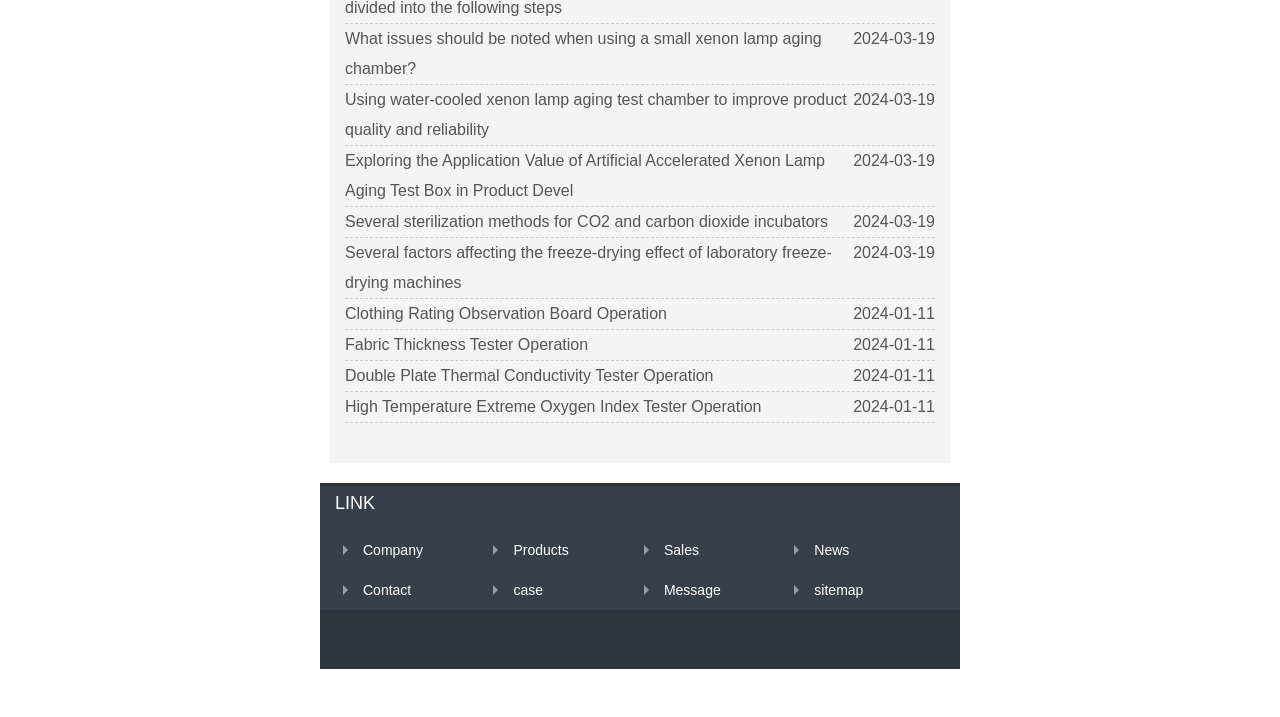Based on the element description Clothing Rating Observation Board Operation, identify the bounding box coordinates for the UI element. The coordinates should be in the format (top-left x, top-left y, bottom-right x, bottom-right y) and within the 0 to 1 range.

[0.27, 0.425, 0.521, 0.449]